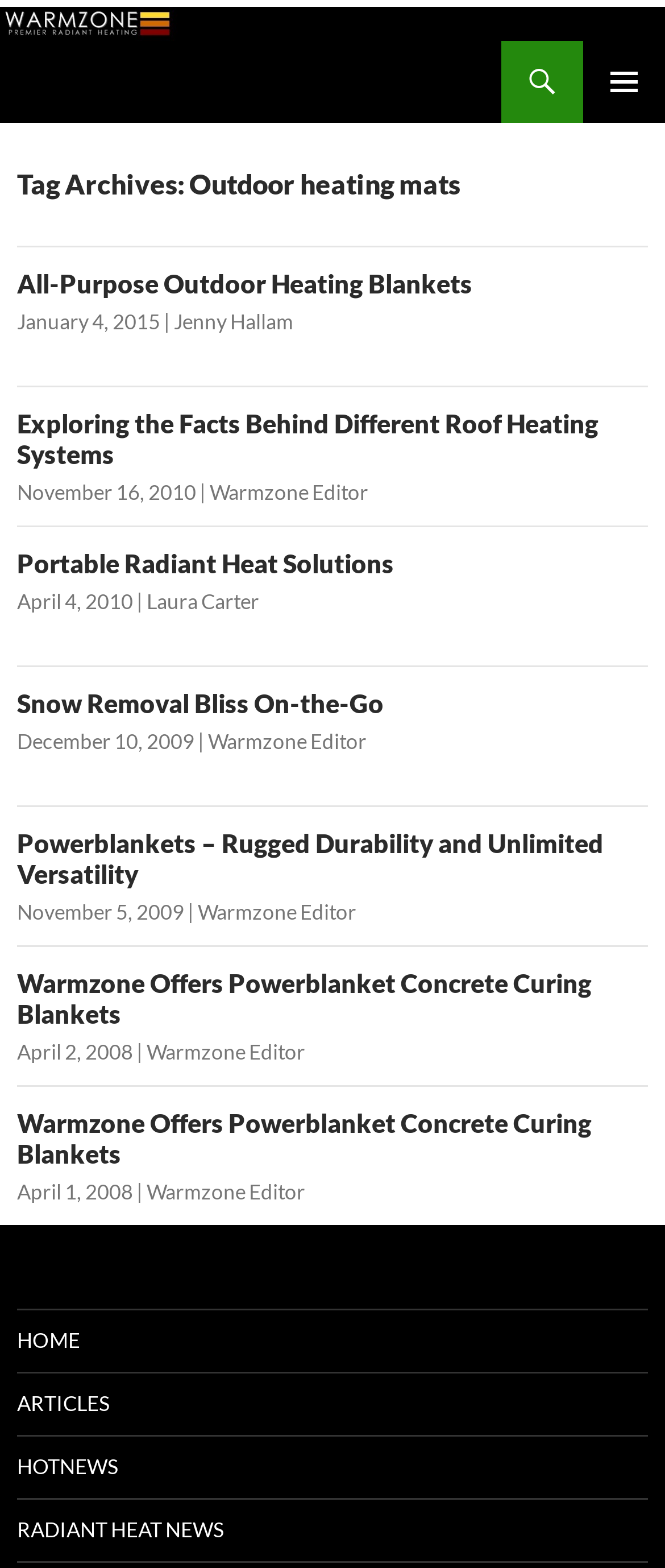Pinpoint the bounding box coordinates of the area that should be clicked to complete the following instruction: "Read the article about All-Purpose Outdoor Heating Blankets". The coordinates must be given as four float numbers between 0 and 1, i.e., [left, top, right, bottom].

[0.026, 0.171, 0.71, 0.19]